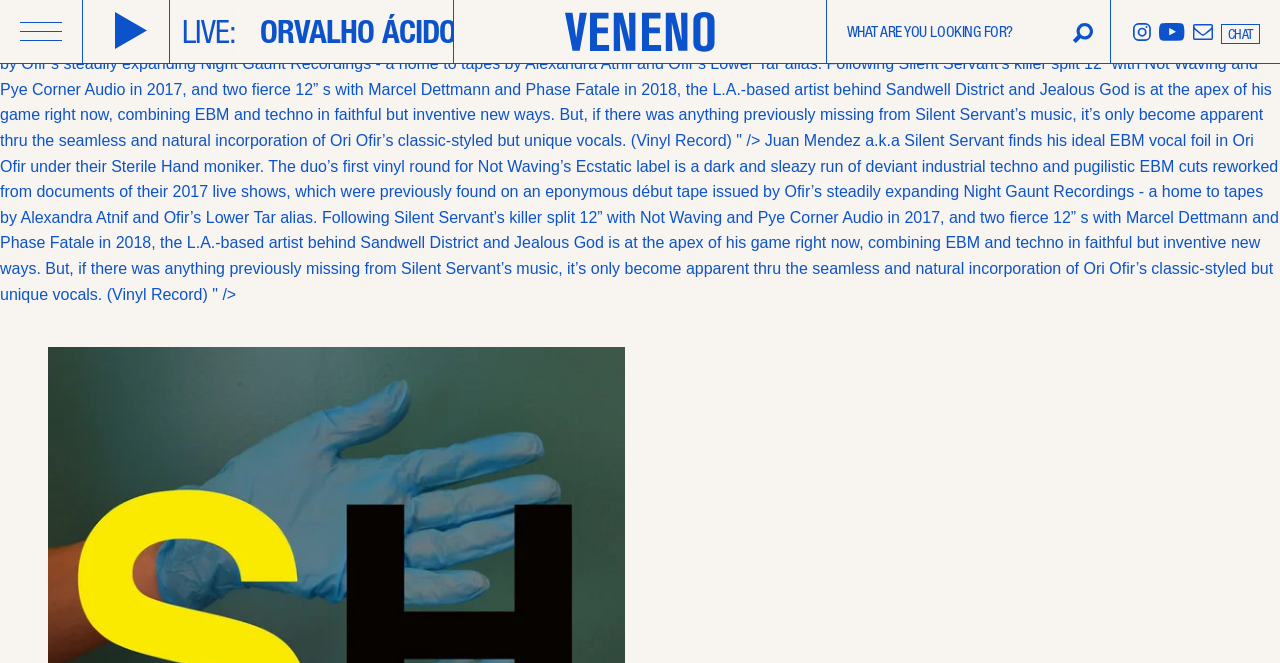What is the name of the recording that was previously released on tape?
Using the visual information, reply with a single word or short phrase.

Sterile Hand